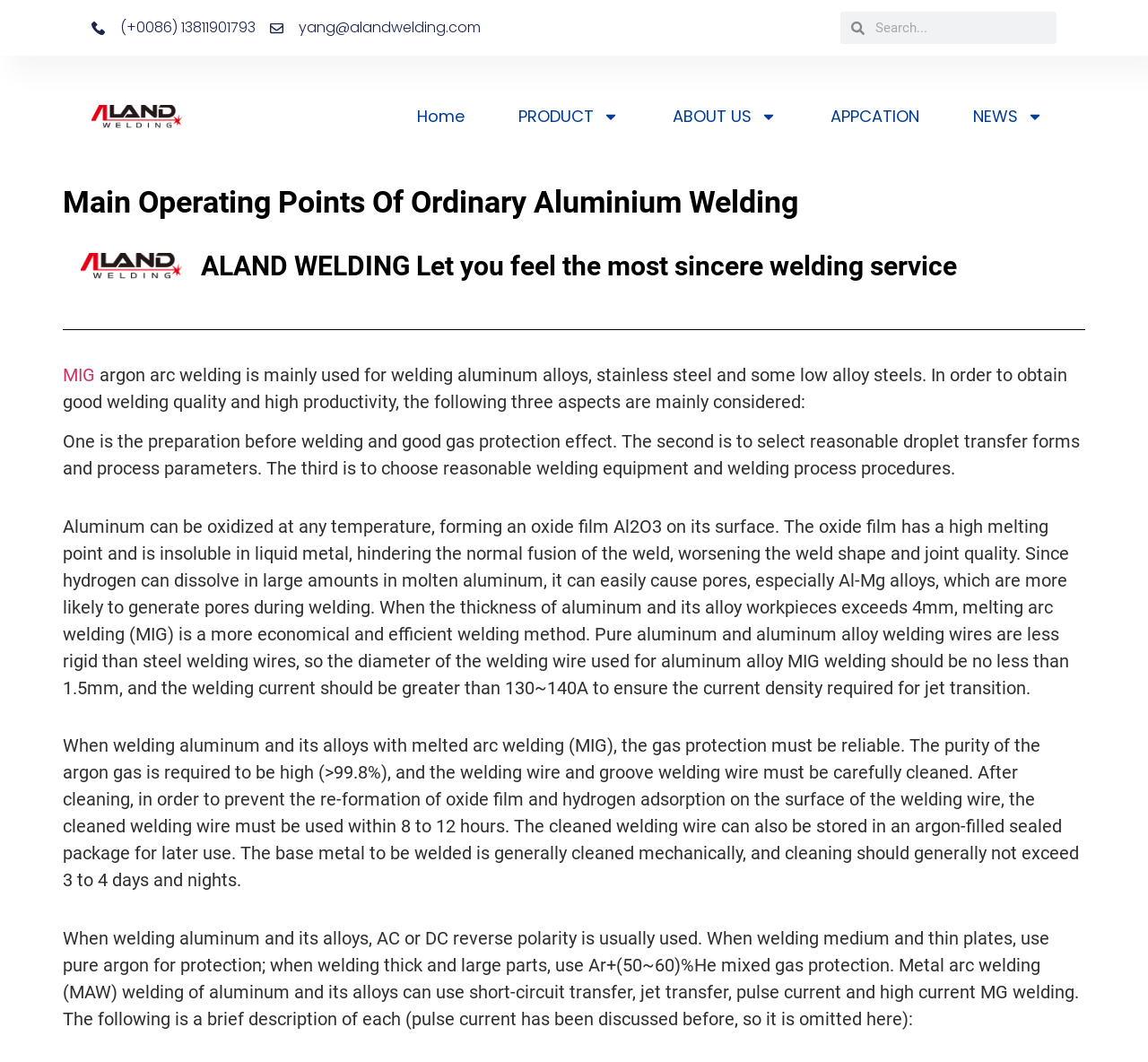Pinpoint the bounding box coordinates of the clickable element needed to complete the instruction: "Contact us through email". The coordinates should be provided as four float numbers between 0 and 1: [left, top, right, bottom].

[0.26, 0.016, 0.419, 0.035]